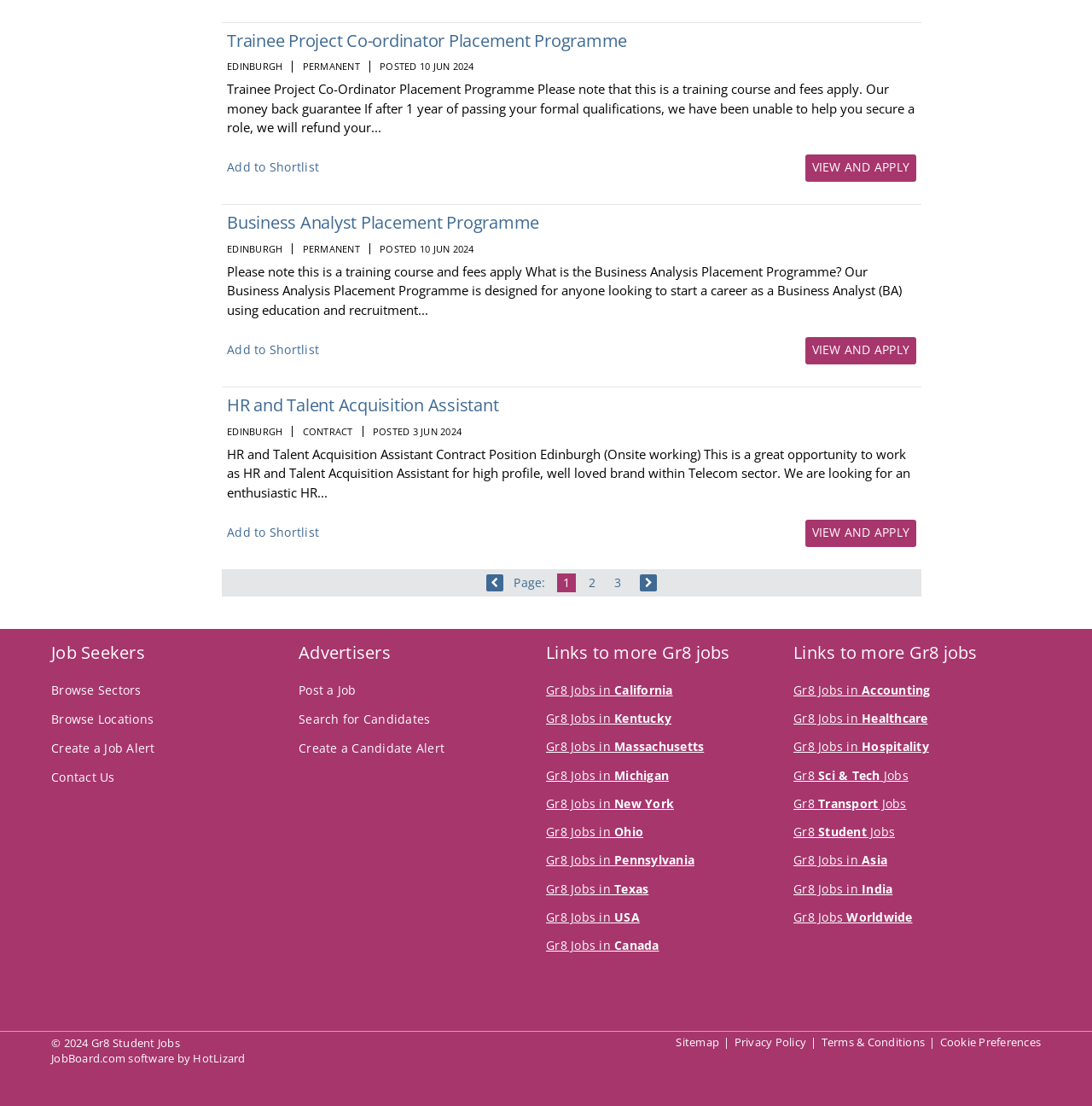Identify the bounding box coordinates for the UI element described by the following text: "HotLizard". Provide the coordinates as four float numbers between 0 and 1, in the format [left, top, right, bottom].

[0.177, 0.95, 0.225, 0.964]